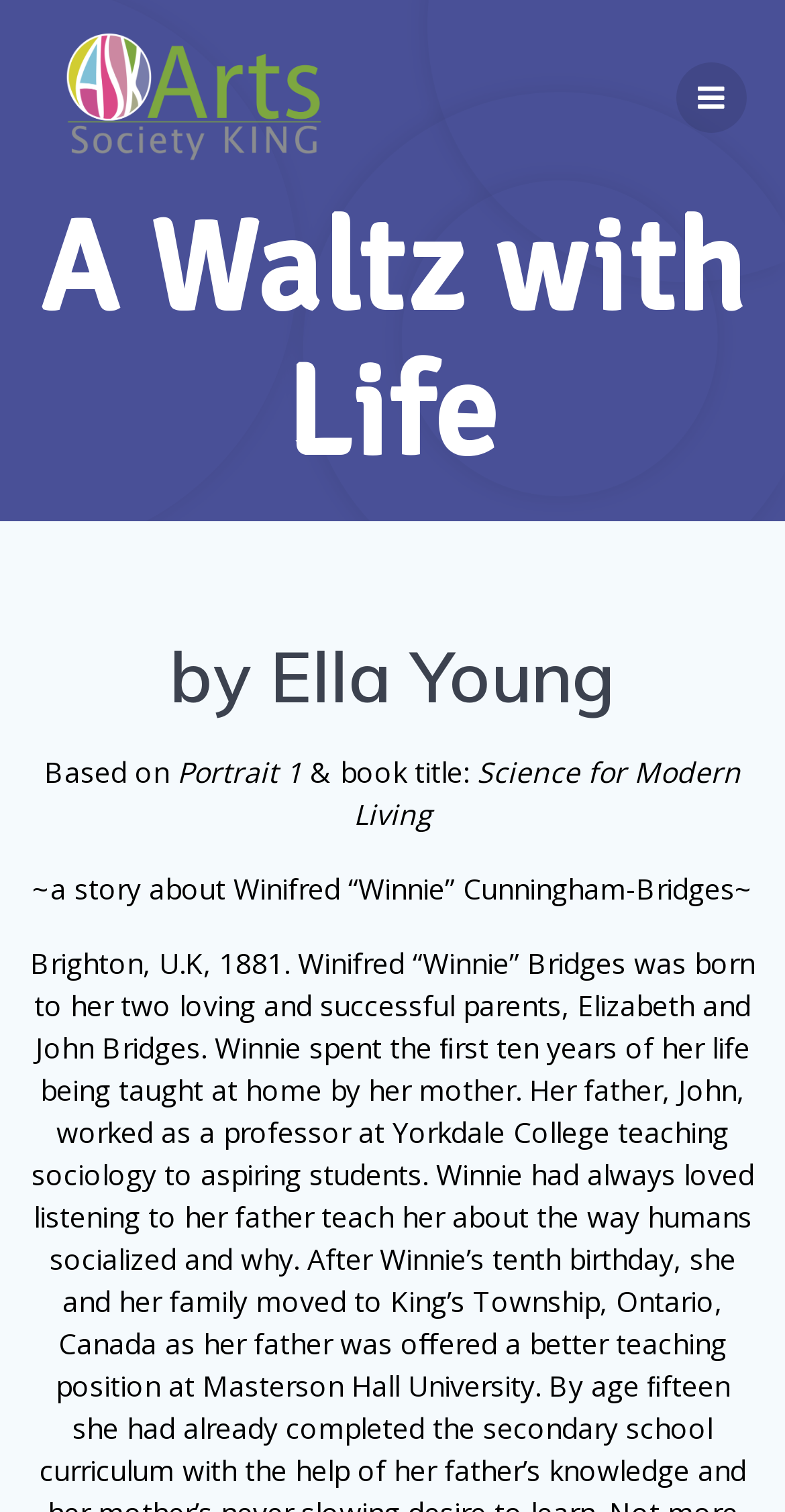Please examine the image and answer the question with a detailed explanation:
What is the name of the arts society?

I found the answer by looking at the link element with the text 'Arts Society King' and an image with the same name, which suggests that it is the name of the arts society.